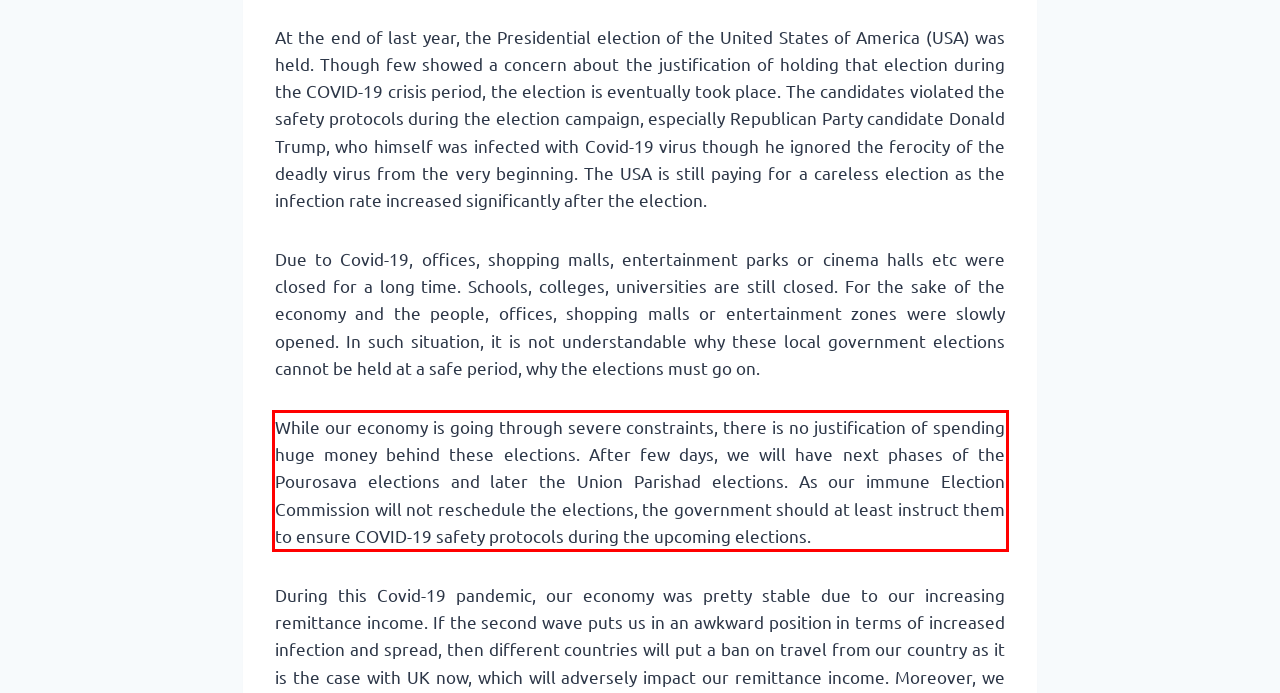Analyze the screenshot of a webpage where a red rectangle is bounding a UI element. Extract and generate the text content within this red bounding box.

While our economy is going through severe constraints, there is no justification of spending huge money behind these elections. After few days, we will have next phases of the Pourosava elections and later the Union Parishad elections. As our immune Election Commission will not reschedule the elections, the government should at least instruct them to ensure COVID-19 safety protocols during the upcoming elections.